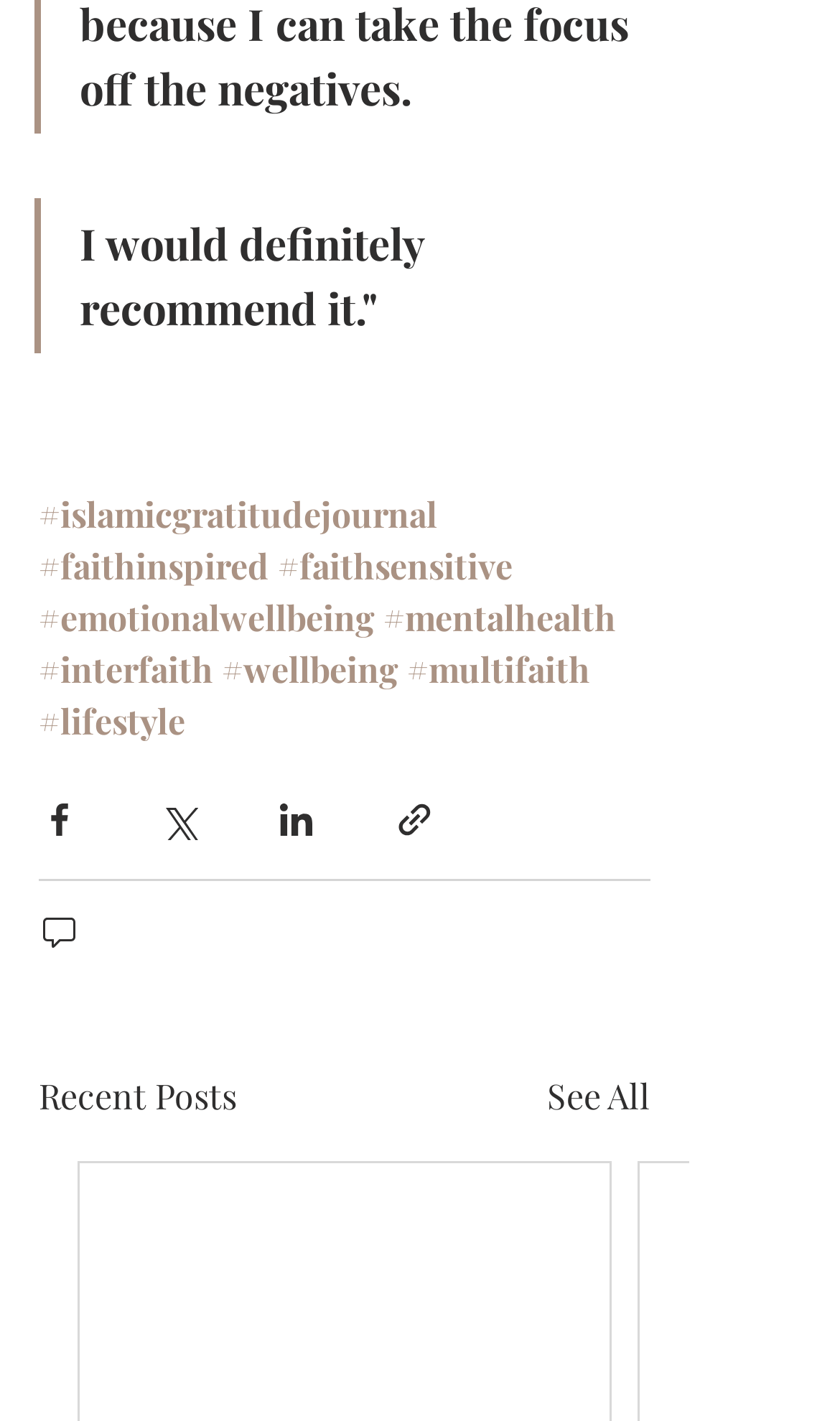What is the text of the blockquote element?
Examine the image and give a concise answer in one word or a short phrase.

I would definitely recommend it.